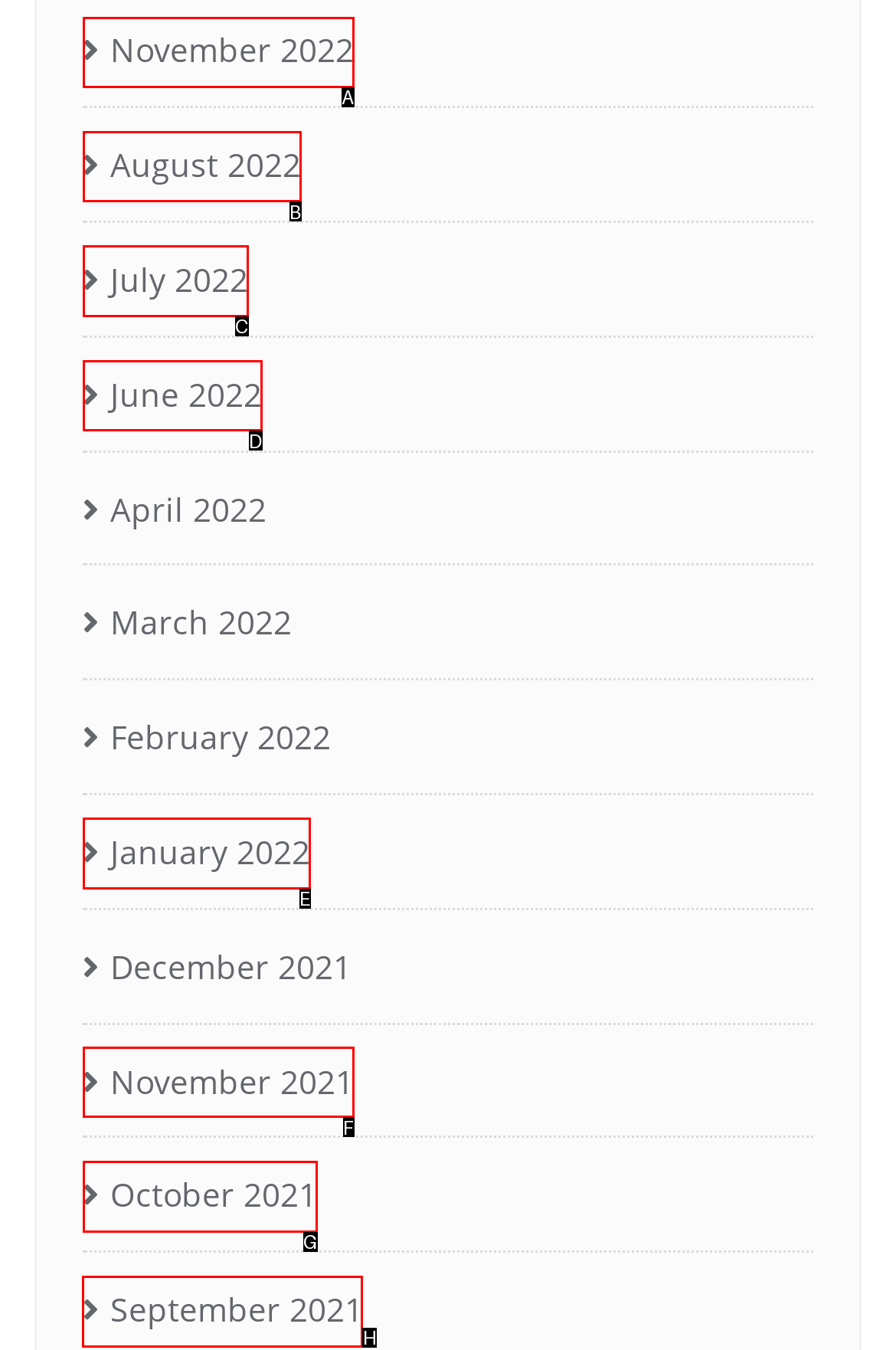Tell me which one HTML element I should click to complete the following instruction: View September 2021
Answer with the option's letter from the given choices directly.

H